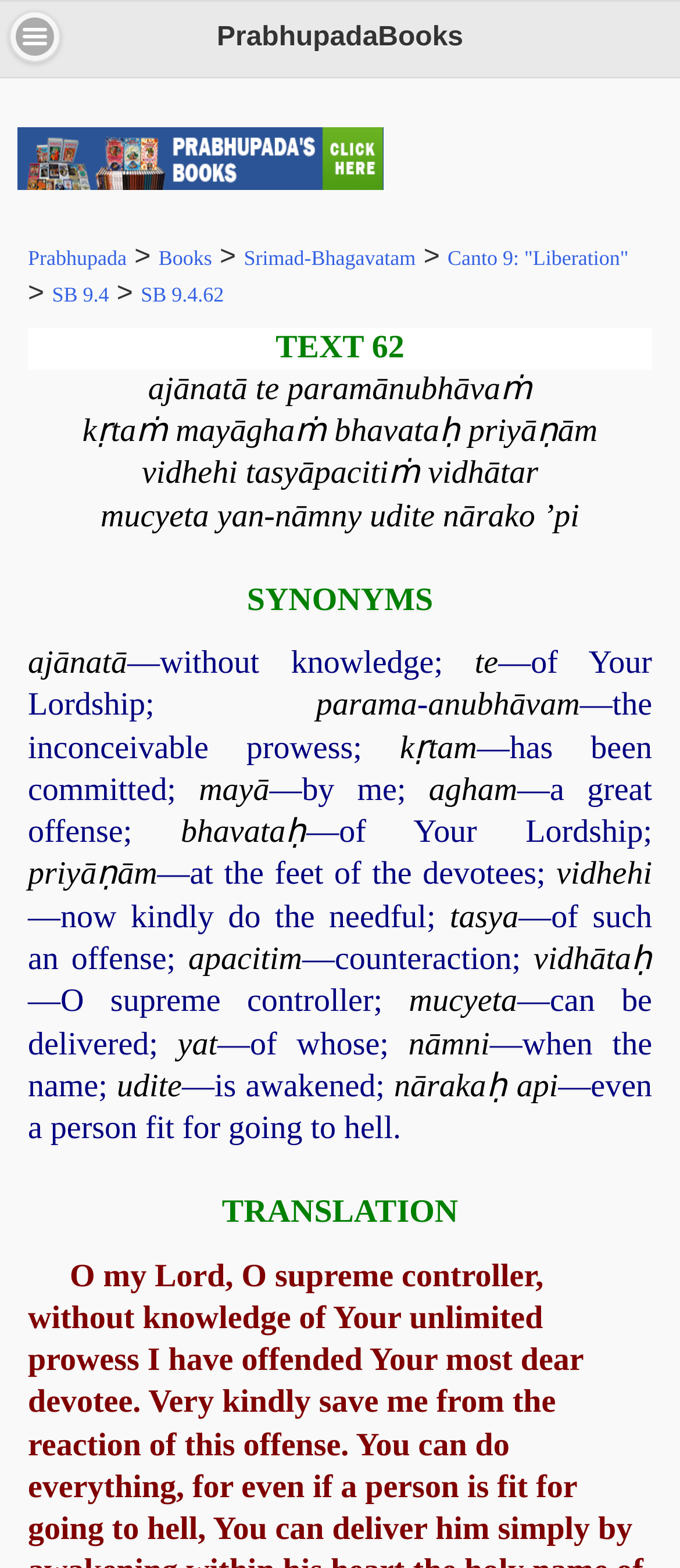Find the bounding box coordinates of the element you need to click on to perform this action: 'Read the 'TRANSLATION''. The coordinates should be represented by four float values between 0 and 1, in the format [left, top, right, bottom].

[0.326, 0.762, 0.674, 0.785]